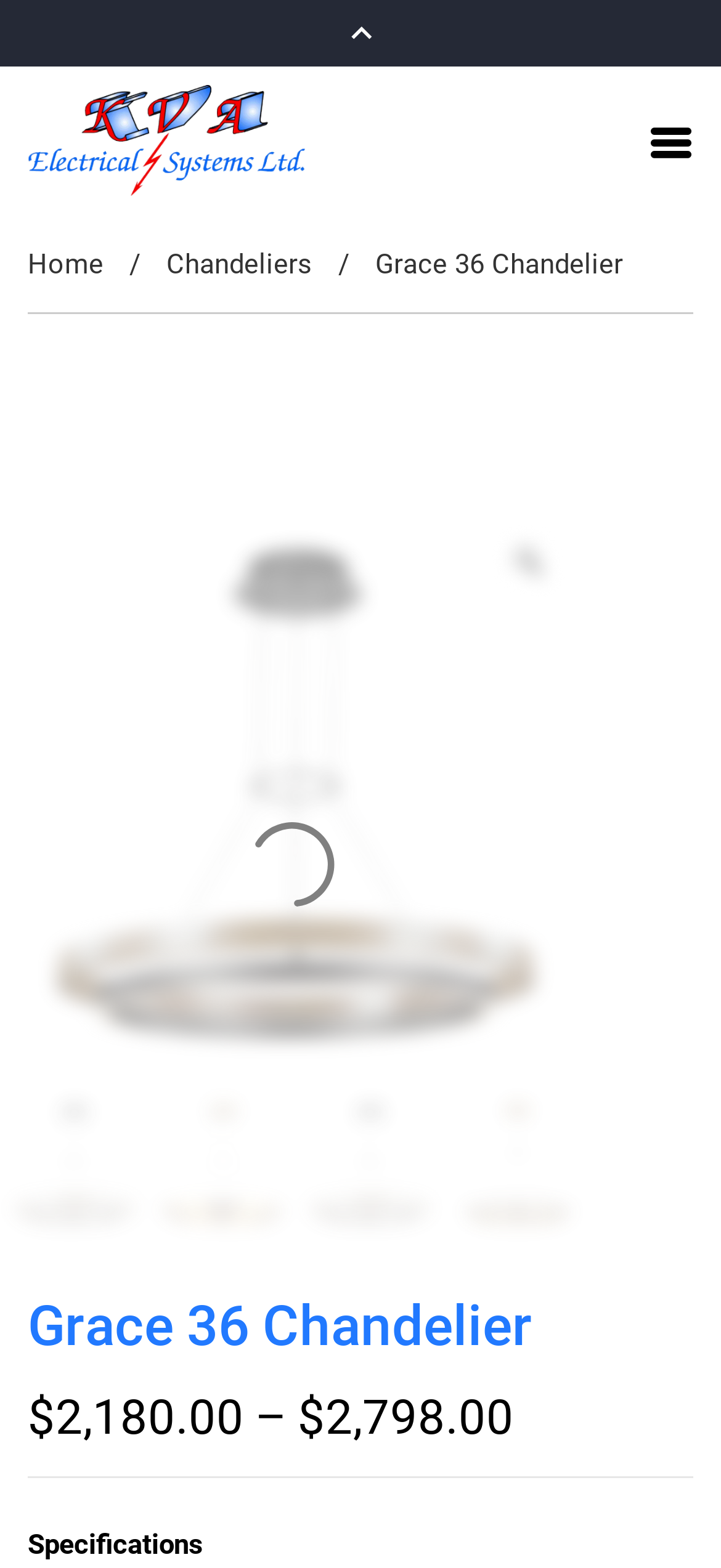What is the price range of the product?
Please utilize the information in the image to give a detailed response to the question.

I found the price range by looking at the static text elements on the webpage, specifically the ones that display the prices. The lowest price is $2,180.00 and the highest price is $2,798.00.